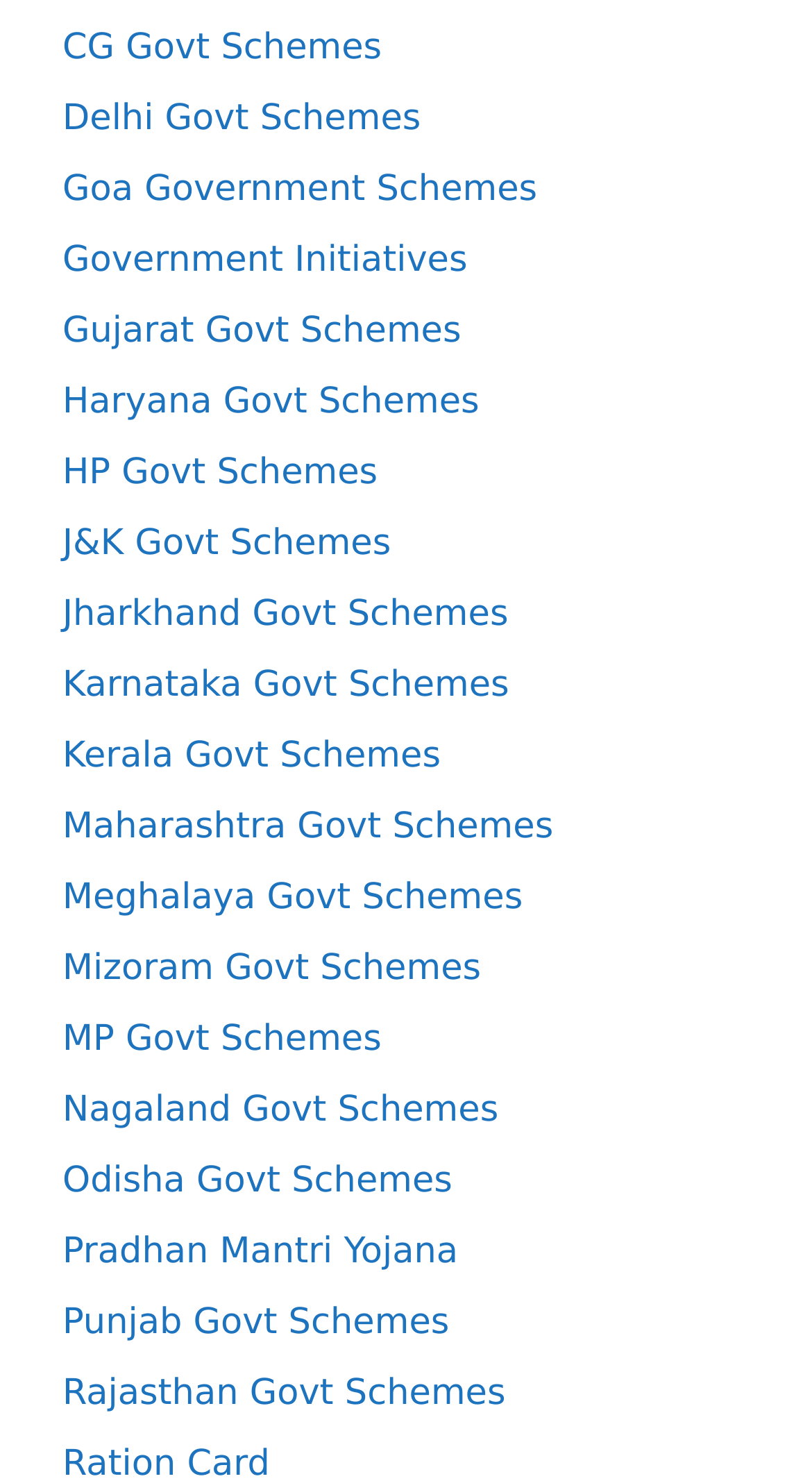Is there a scheme for the state of Tamil Nadu?
Using the image, provide a detailed and thorough answer to the question.

I scanned the list of links on the webpage and did not find any link related to Tamil Nadu government schemes.